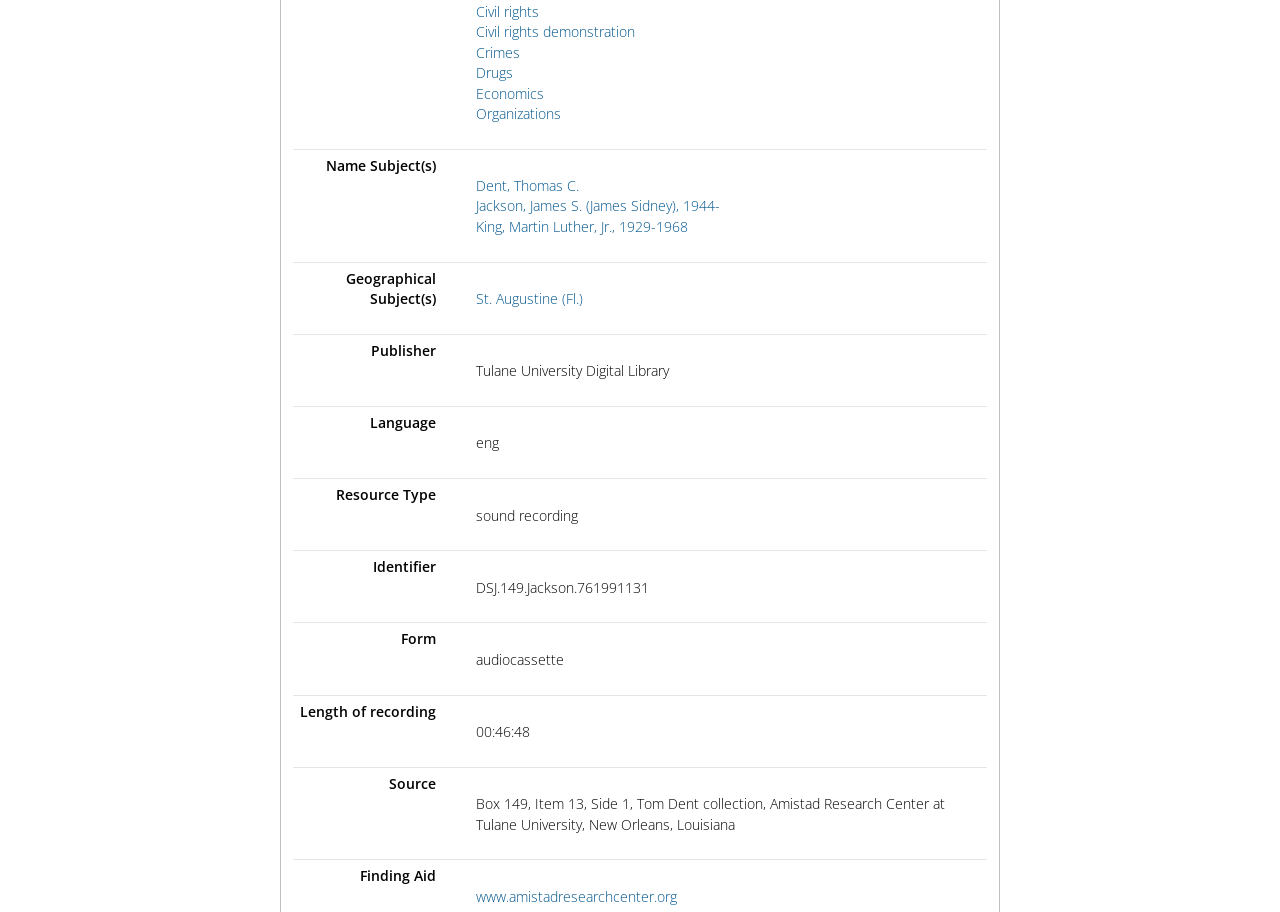What is the geographical subject of the resource?
Answer with a single word or short phrase according to what you see in the image.

St. Augustine (Fl.)